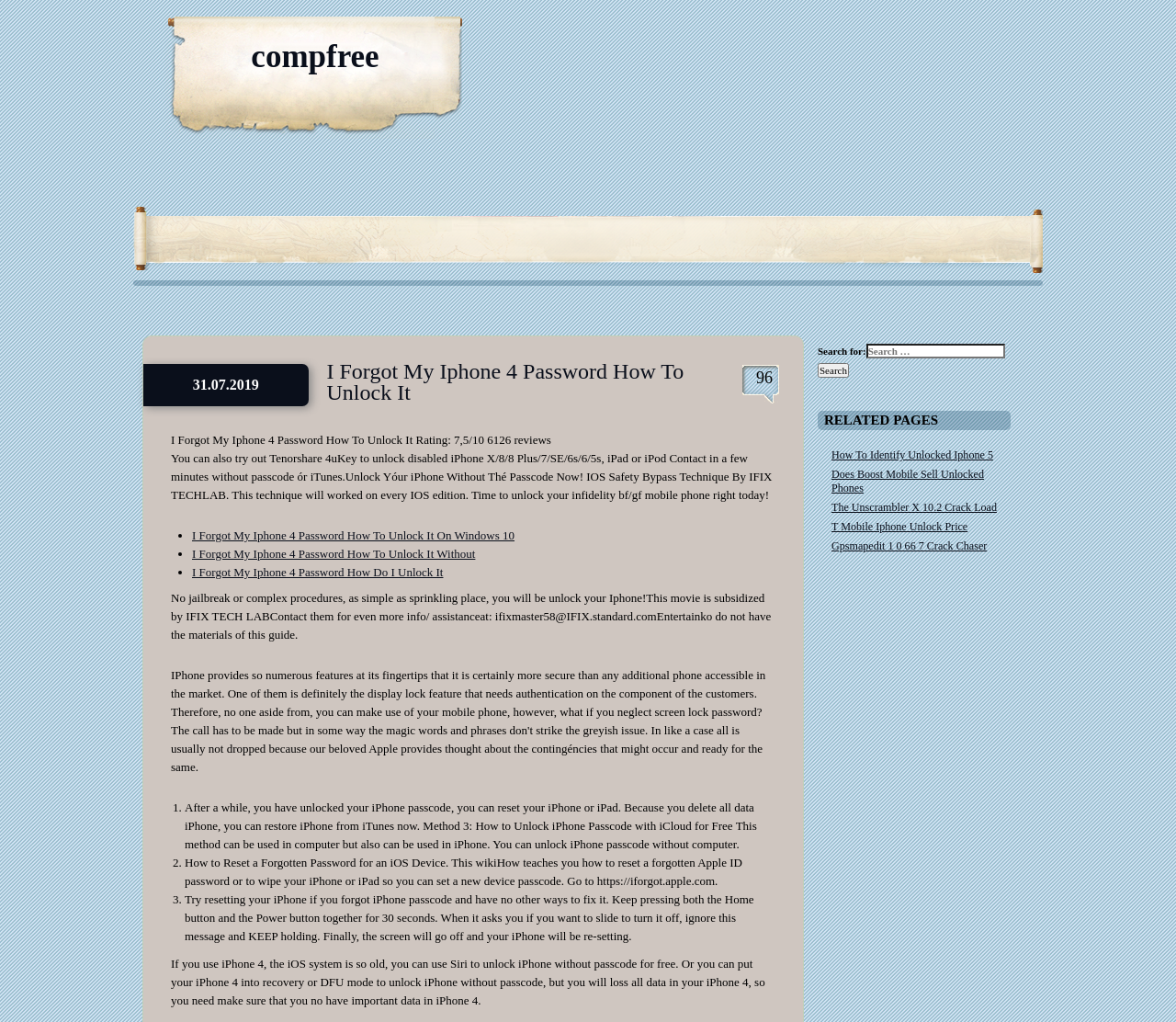Find and provide the bounding box coordinates for the UI element described here: "parent_node: Search for: value="Search"". The coordinates should be given as four float numbers between 0 and 1: [left, top, right, bottom].

[0.695, 0.355, 0.722, 0.37]